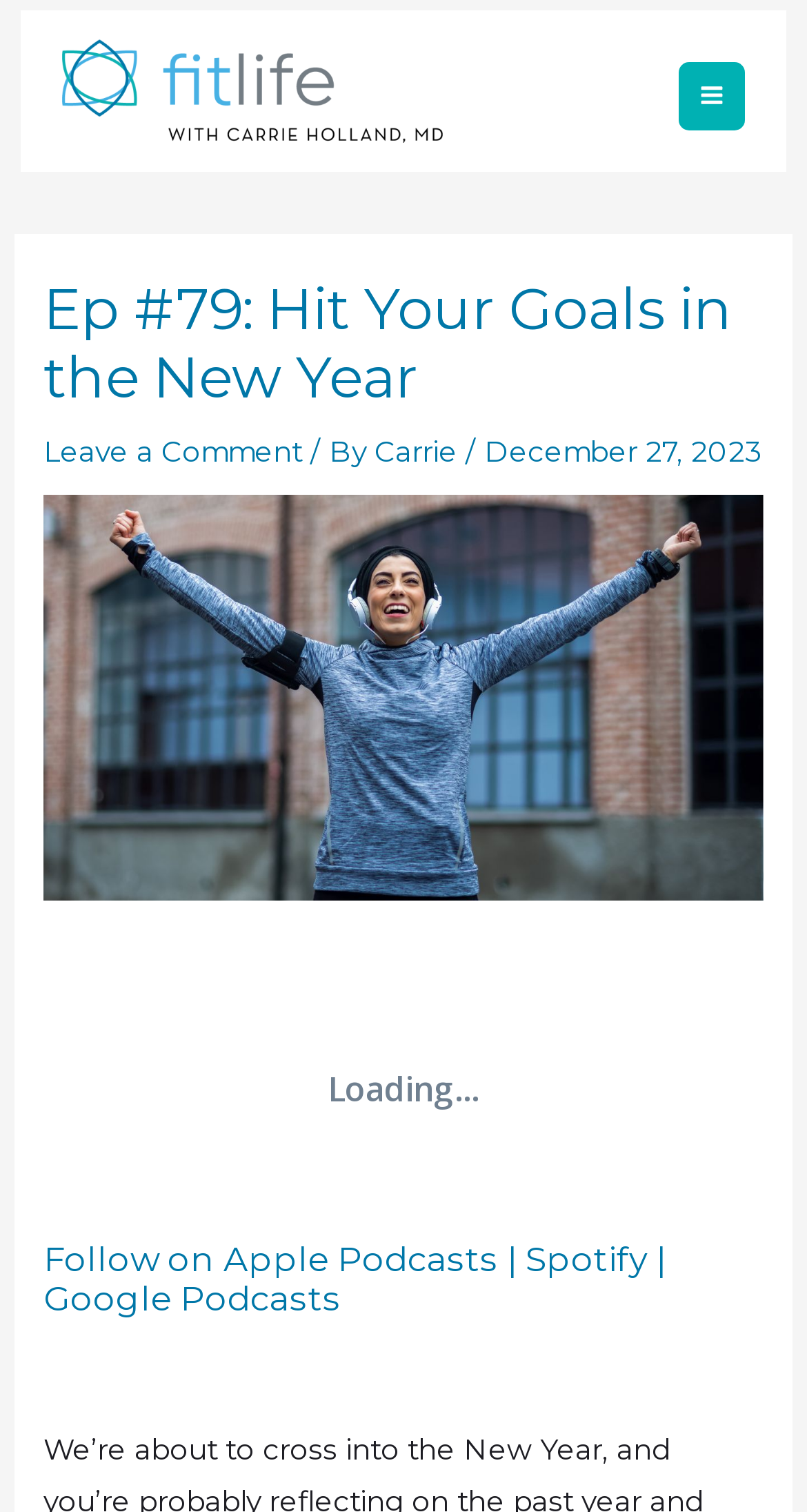Give a short answer to this question using one word or a phrase:
What is the date of the latest article?

December 27, 2023